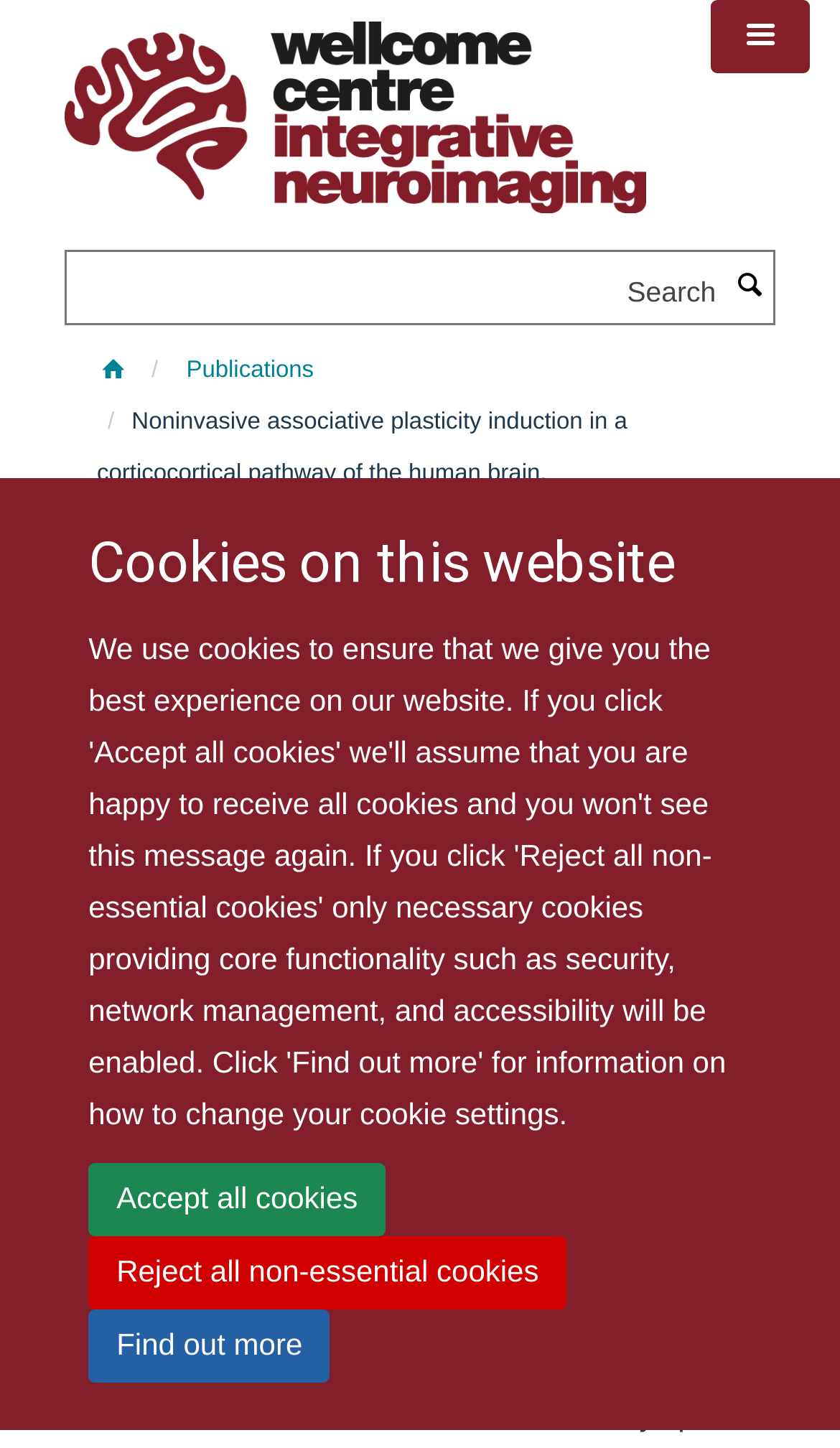Please specify the bounding box coordinates of the clickable region necessary for completing the following instruction: "Browse All Guns category". The coordinates must consist of four float numbers between 0 and 1, i.e., [left, top, right, bottom].

None